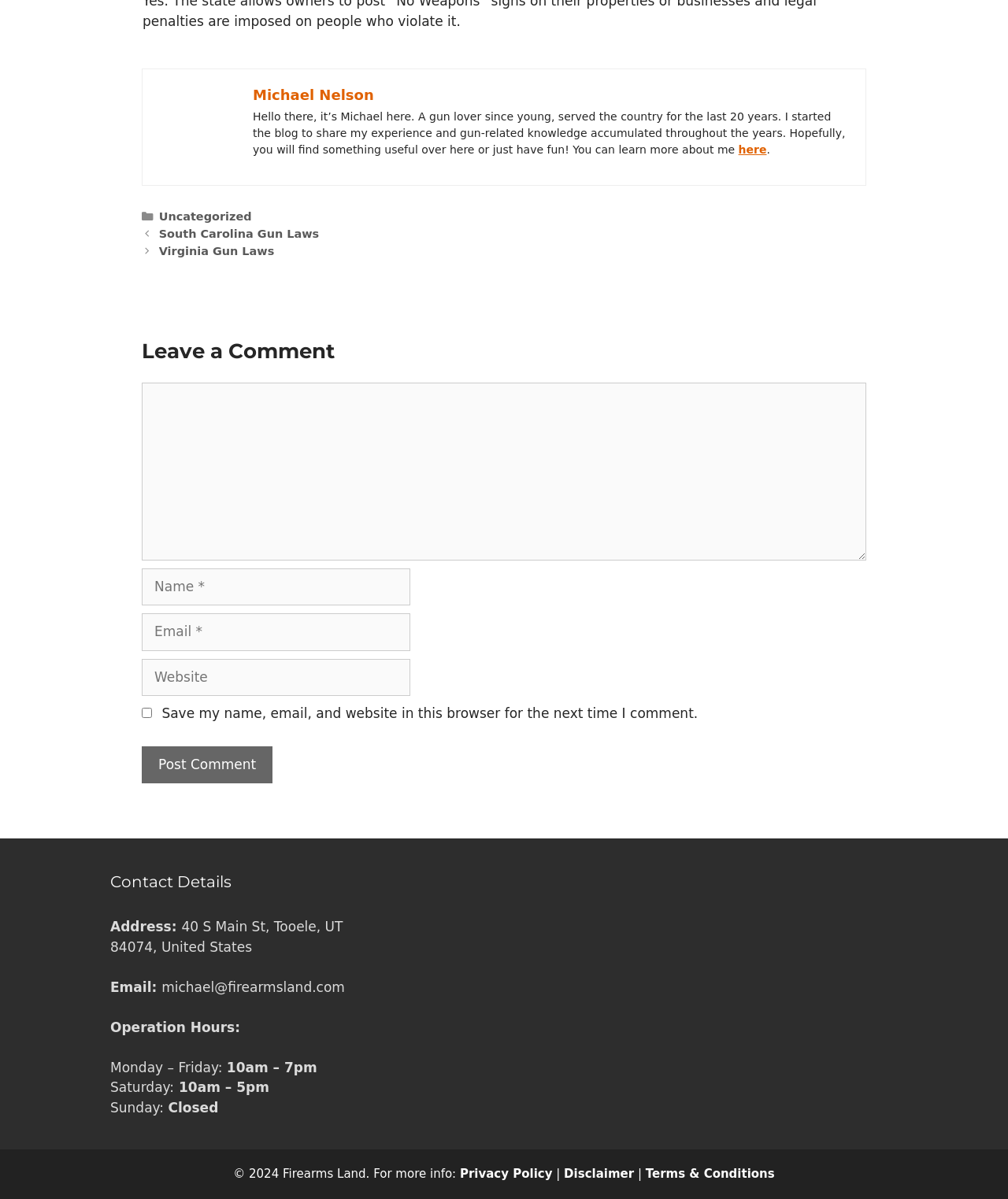Locate the bounding box coordinates of the element that should be clicked to execute the following instruction: "Leave a comment".

[0.141, 0.282, 0.859, 0.306]